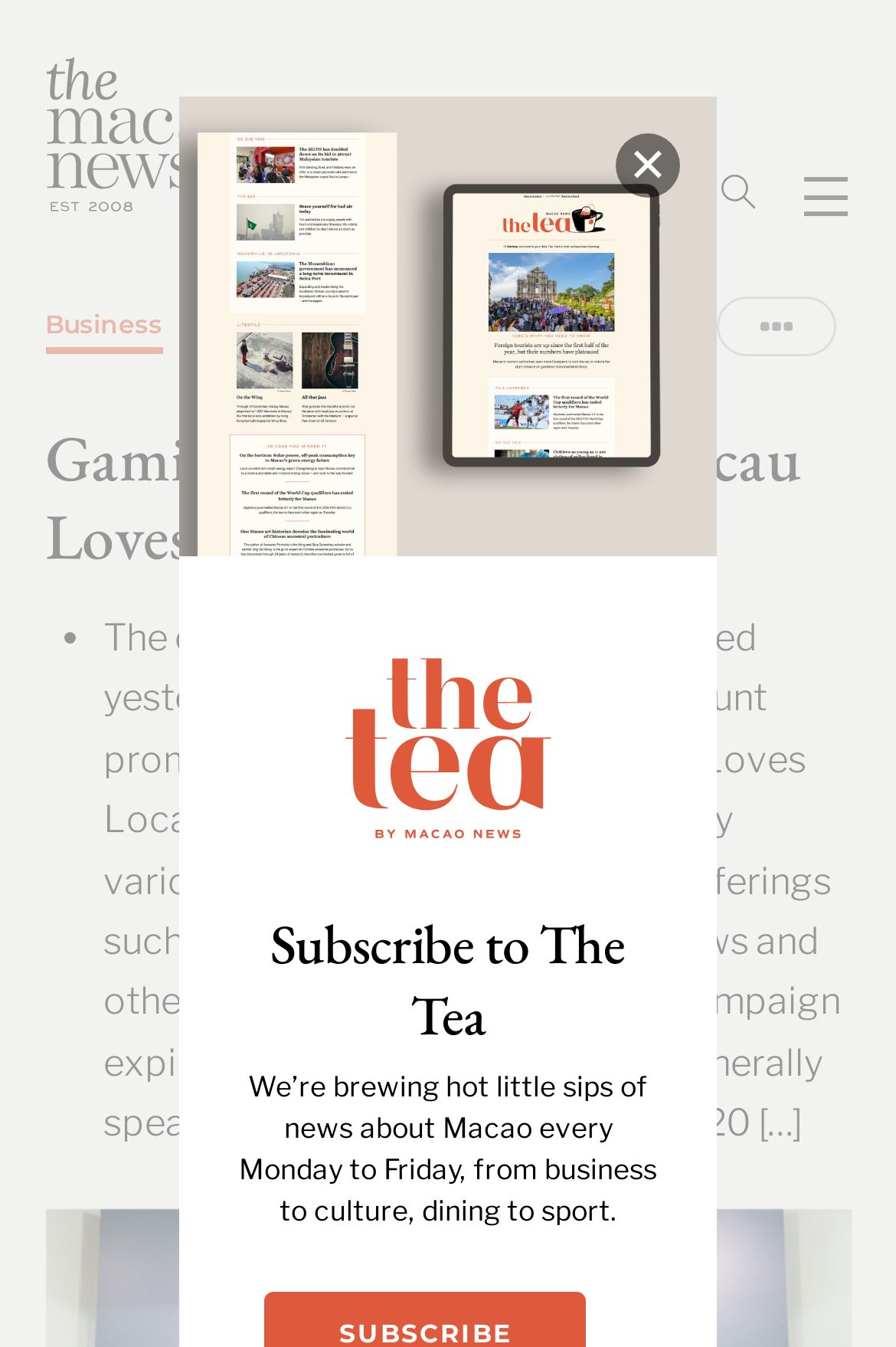What is the purpose of the 'Macau Loves Locals' campaign?
Using the image, provide a concise answer in one word or a short phrase.

to offer discounts to locals